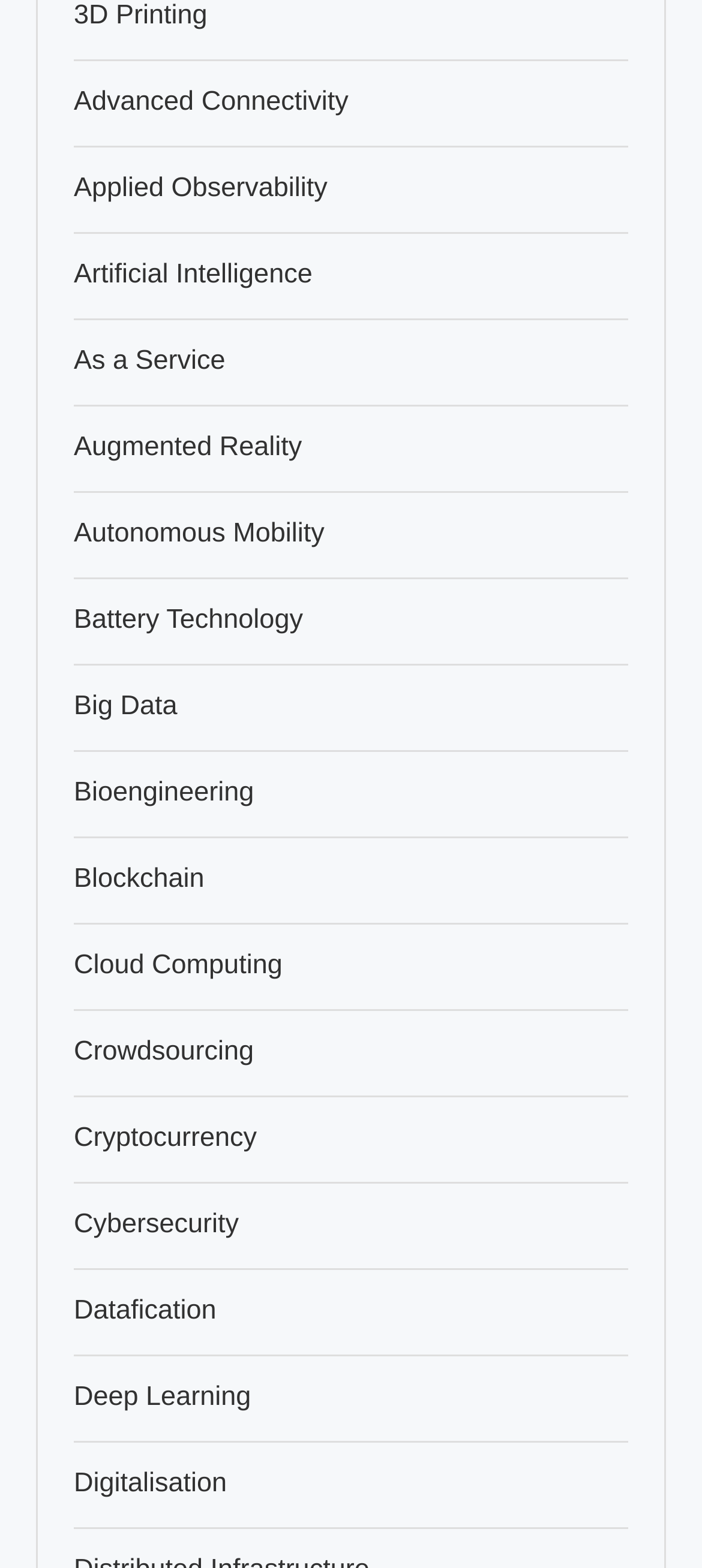Locate the bounding box coordinates of the region to be clicked to comply with the following instruction: "View Cybersecurity". The coordinates must be four float numbers between 0 and 1, in the form [left, top, right, bottom].

[0.105, 0.771, 0.34, 0.791]